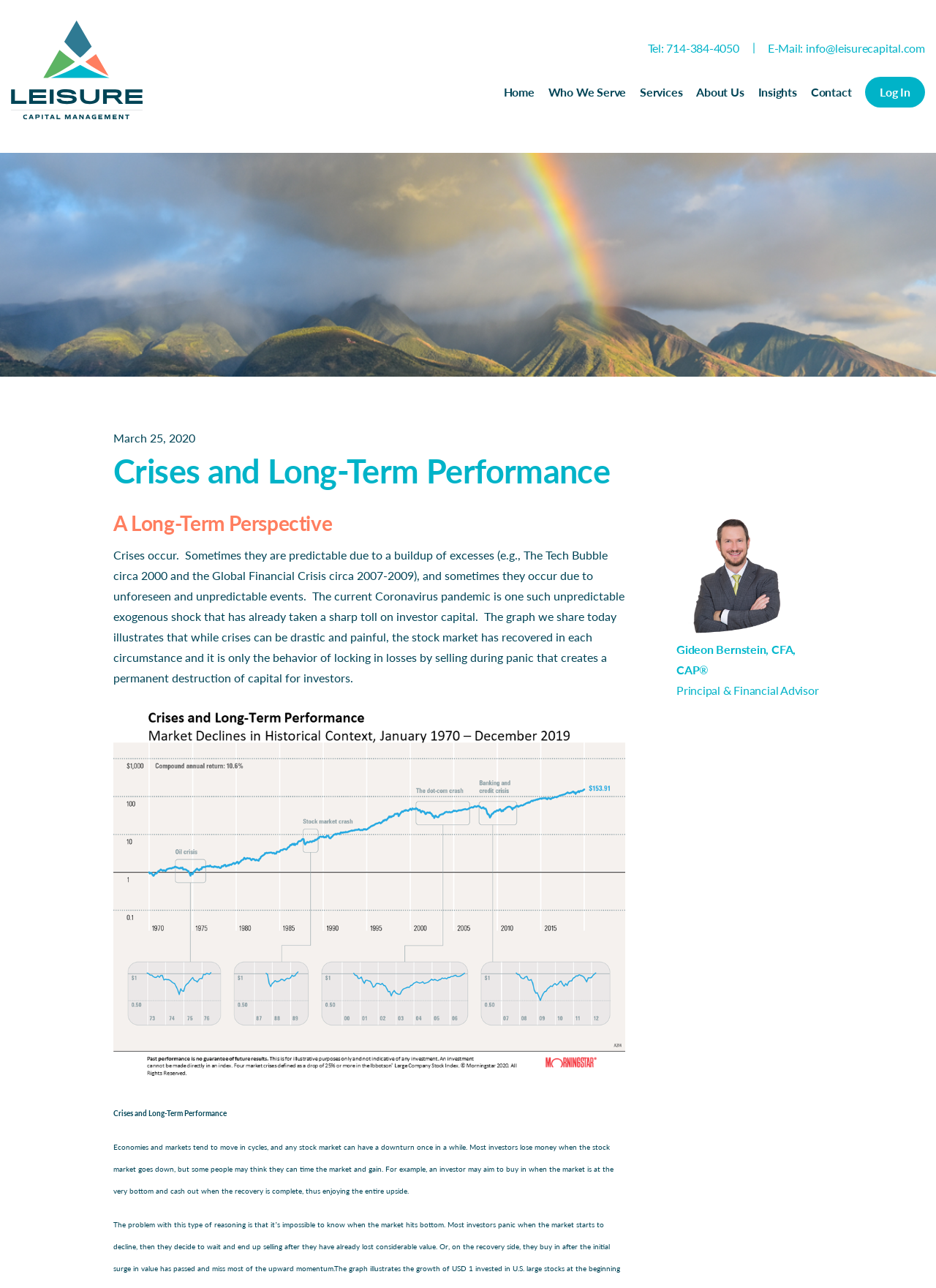What is the purpose of the graph mentioned in the article?
Please provide a single word or phrase as your answer based on the image.

To illustrate stock market recovery